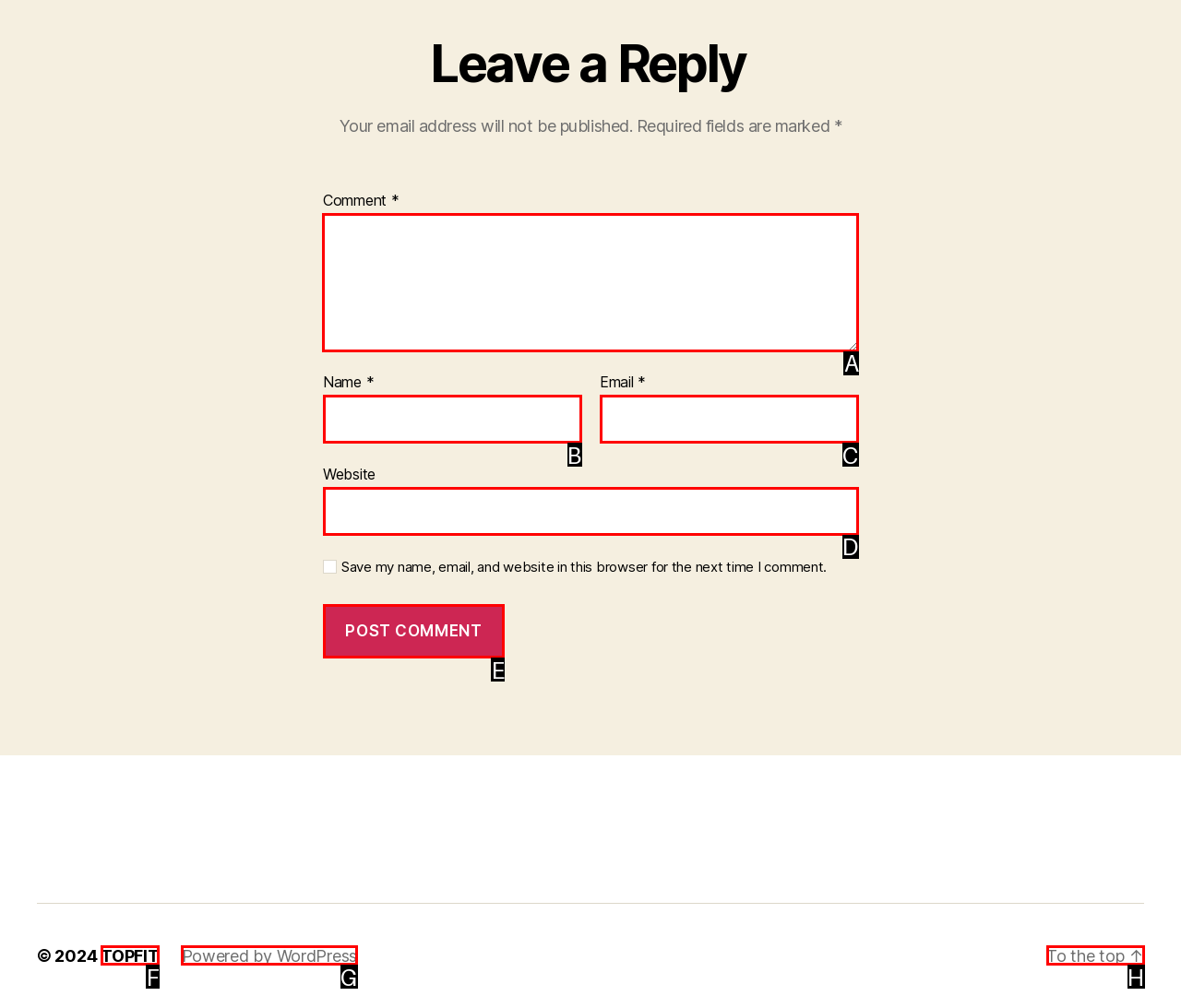Tell me the letter of the UI element to click in order to accomplish the following task: Leave a comment
Answer with the letter of the chosen option from the given choices directly.

A